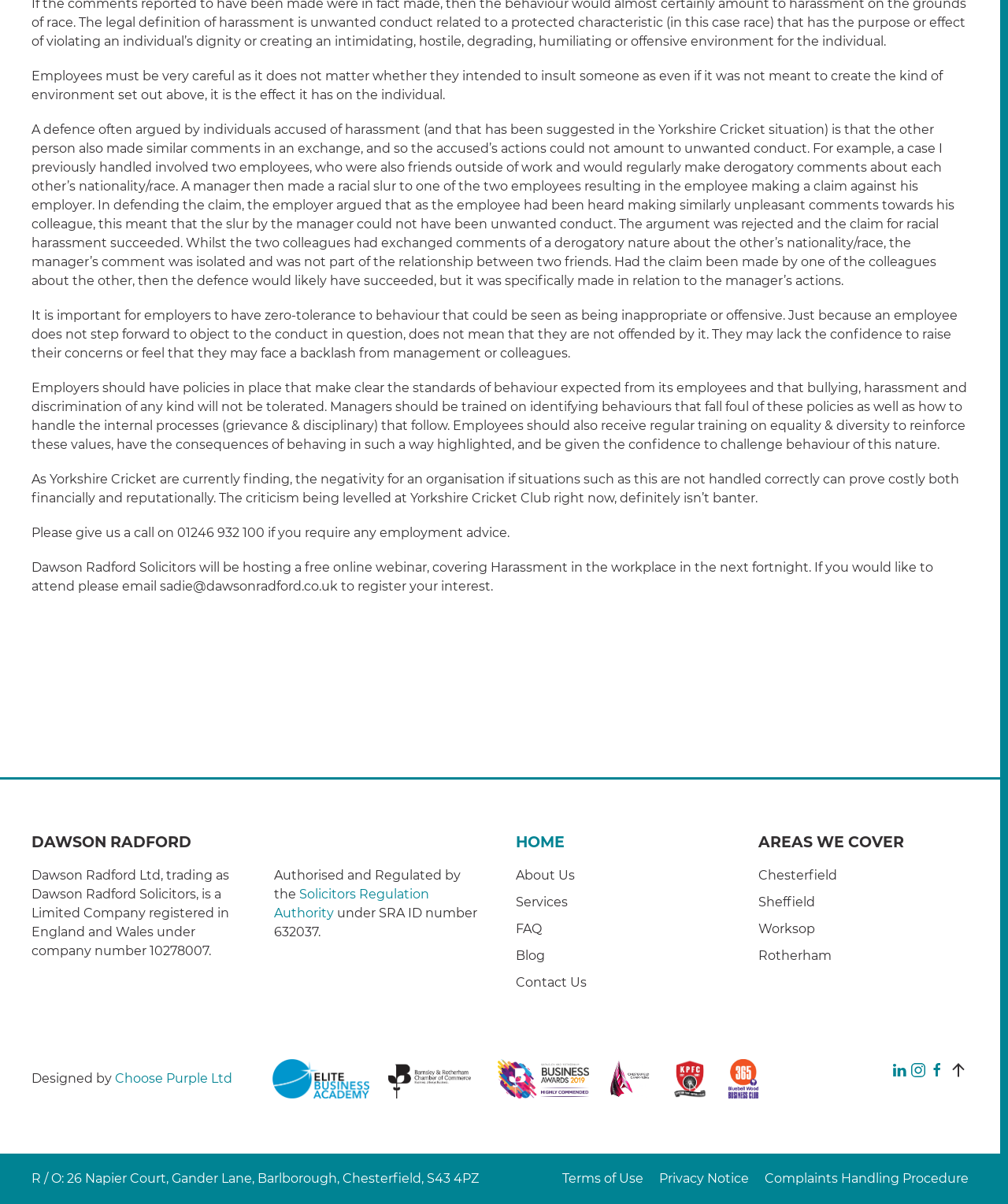Determine the bounding box coordinates for the UI element described. Format the coordinates as (top-left x, top-left y, bottom-right x, bottom-right y) and ensure all values are between 0 and 1. Element description: Complaints Handling Procedure

[0.759, 0.972, 0.961, 0.985]